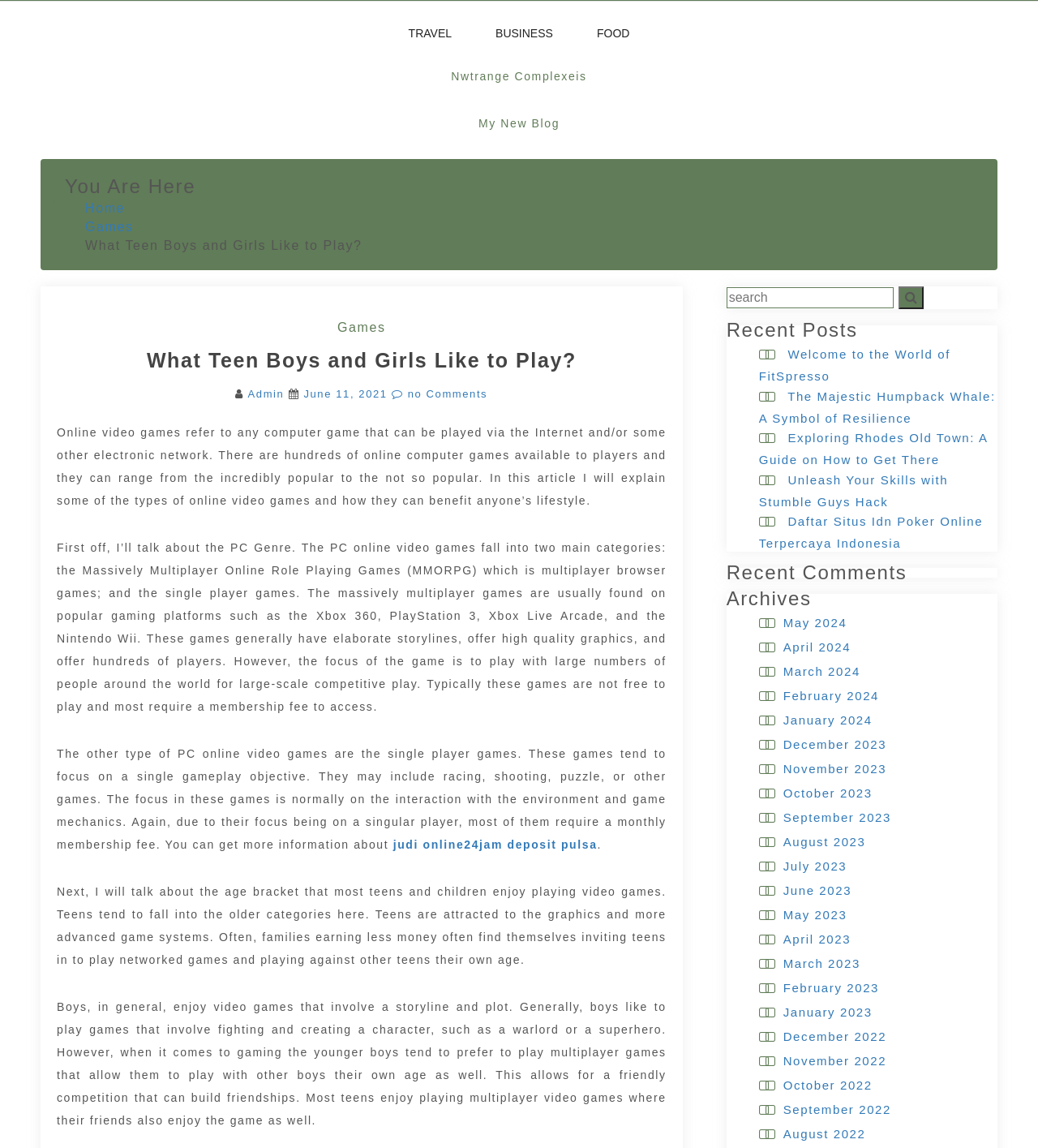Could you specify the bounding box coordinates for the clickable section to complete the following instruction: "Click on the 'Games' breadcrumb"?

[0.082, 0.191, 0.129, 0.203]